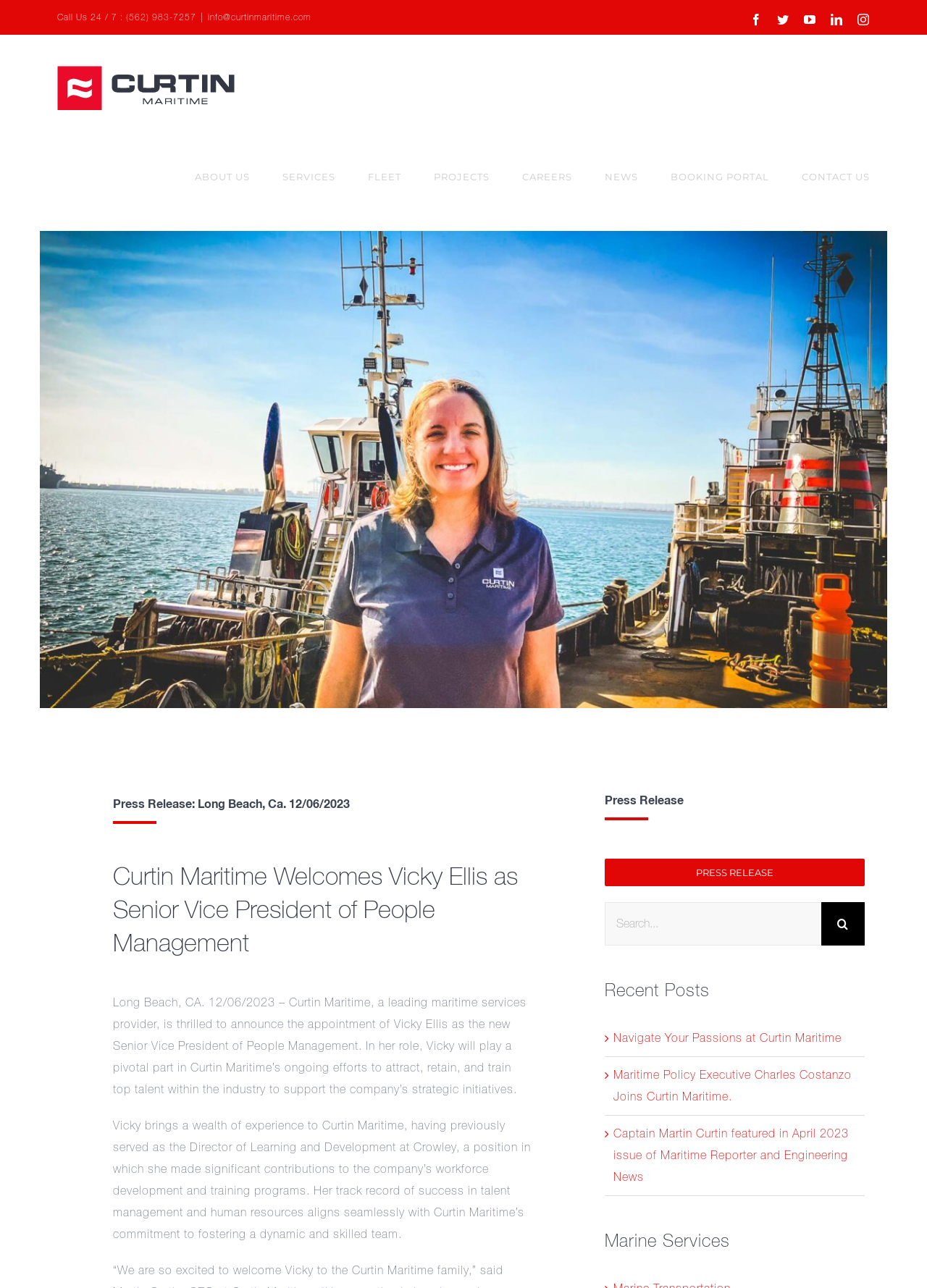What is the company that Vicky Ellis previously worked for?
Refer to the image and provide a concise answer in one word or phrase.

Crowley